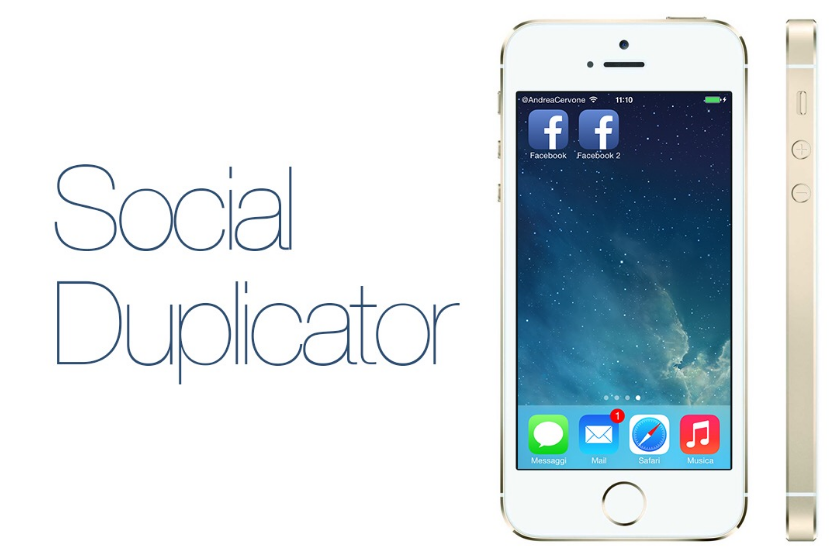Please study the image and answer the question comprehensively:
What is the name of the interface displayed on the iPhone's screen?

The image showcases the 'Social Duplicator' interface displayed prominently on the iPhone's screen, which indicates that the name of the interface is 'Social Duplicator'.